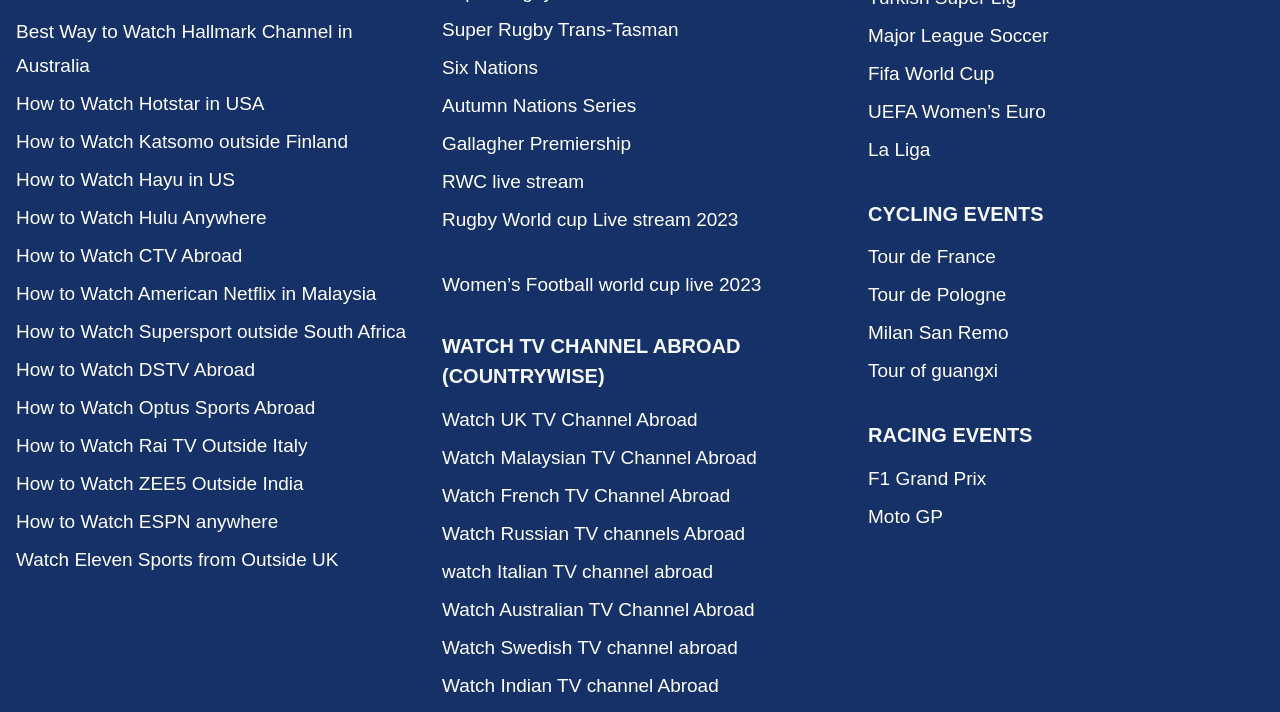How many headings are there on the webpage?
Look at the image and provide a detailed response to the question.

There are three headings on the webpage: 'WATCH TV CHANNEL ABROAD (COUNTRYWISE)', 'CYCLING EVENTS', and 'RACING EVENTS', which indicates that there are three headings on the webpage.